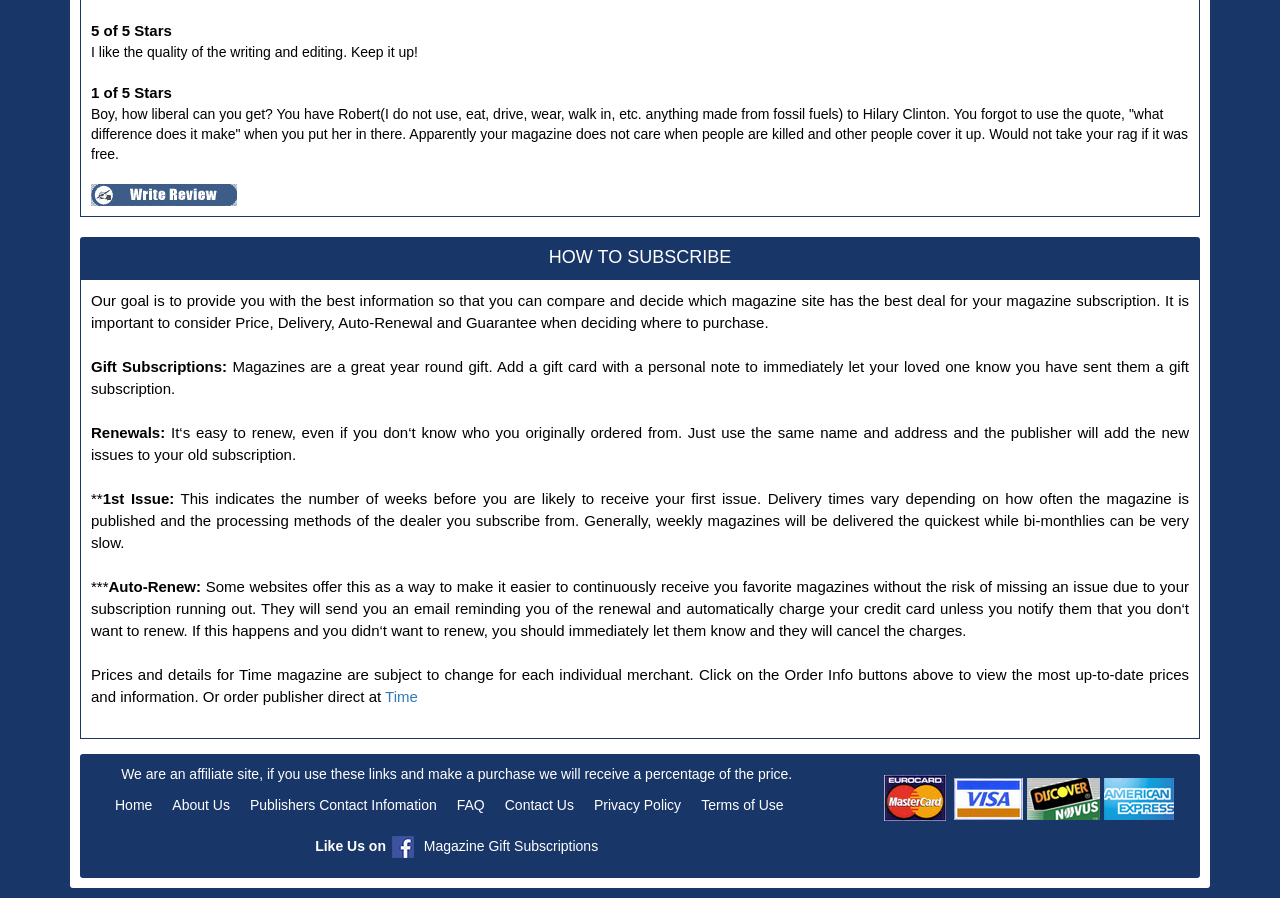Based on the element description Publishers Contact Infomation, identify the bounding box of the UI element in the given webpage screenshot. The coordinates should be in the format (top-left x, top-left y, bottom-right x, bottom-right y) and must be between 0 and 1.

[0.195, 0.887, 0.341, 0.905]